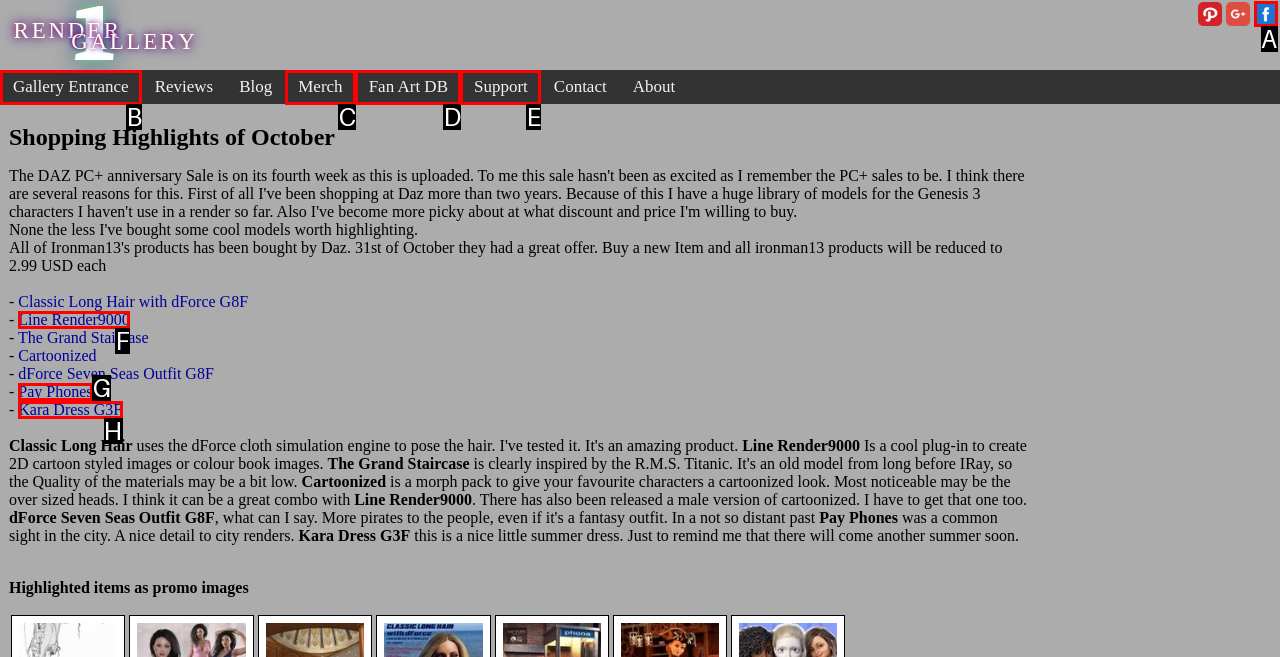Select the letter associated with the UI element you need to click to perform the following action: View the Facebook page
Reply with the correct letter from the options provided.

A